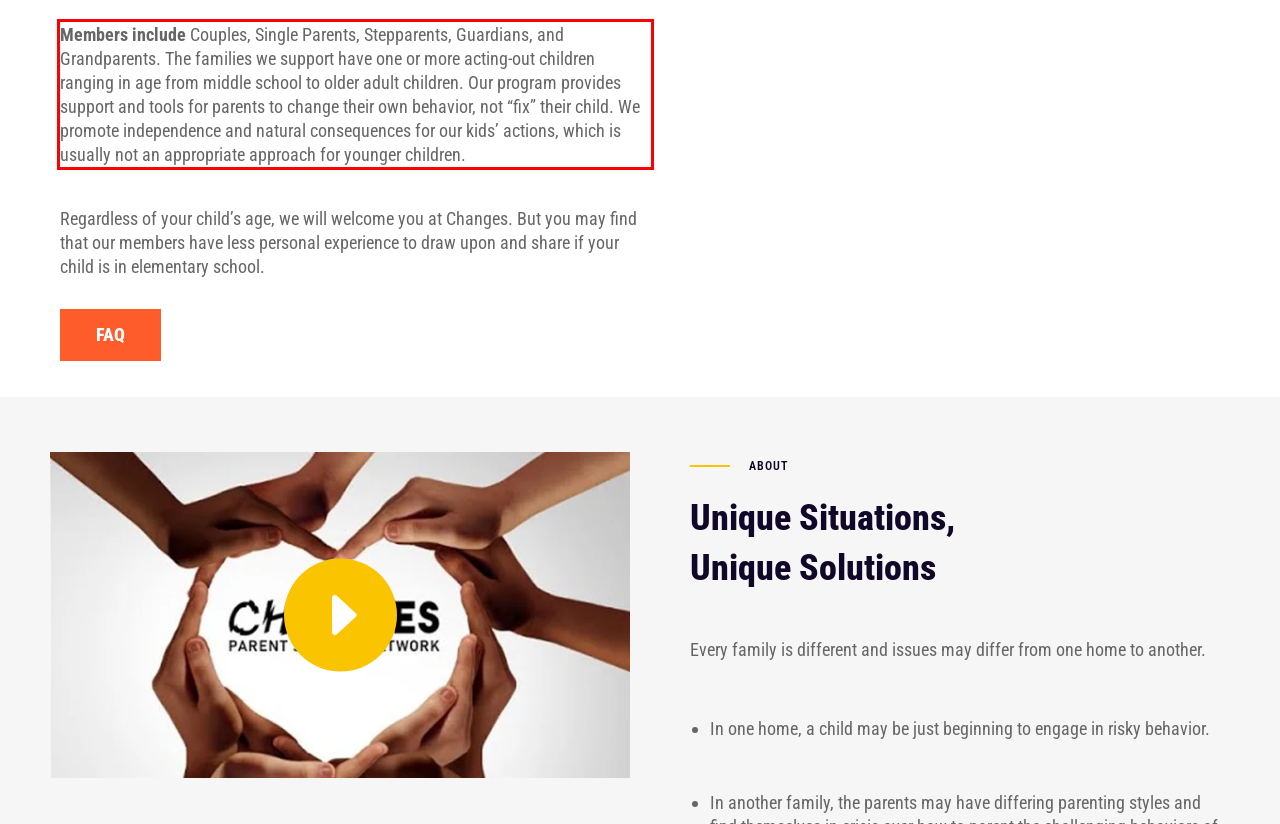Given a screenshot of a webpage, identify the red bounding box and perform OCR to recognize the text within that box.

Members include Couples, Single Parents, Stepparents, Guardians, and Grandparents. The families we support have one or more acting-out children ranging in age from middle school to older adult children. Our program provides support and tools for parents to change their own behavior, not “fix” their child. We promote independence and natural consequences for our kids’ actions, which is usually not an appropriate approach for younger children.